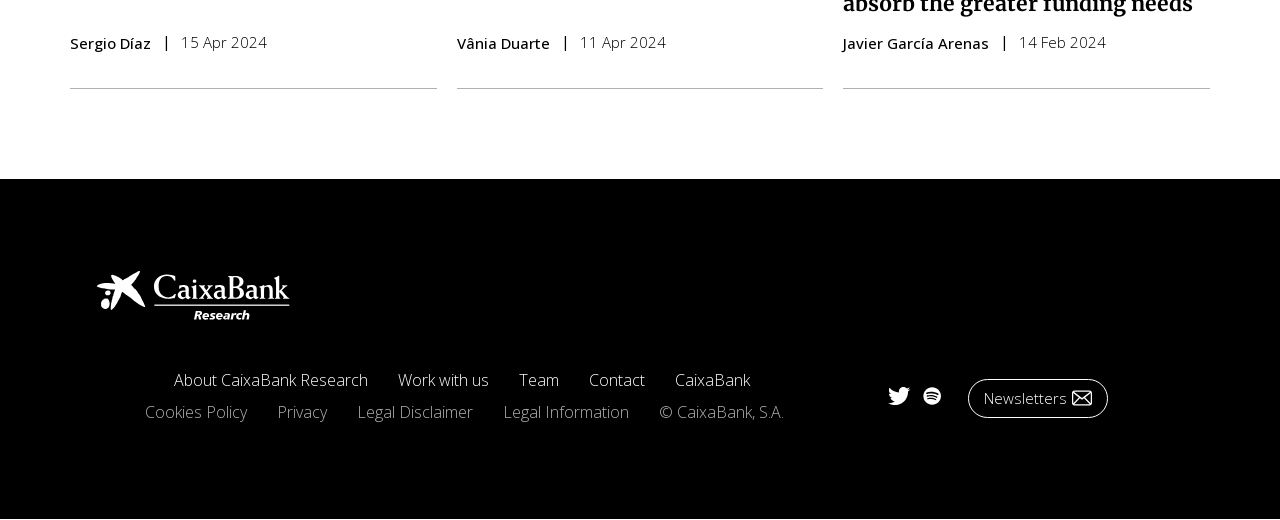Locate the bounding box coordinates of the area where you should click to accomplish the instruction: "View recent comments".

None